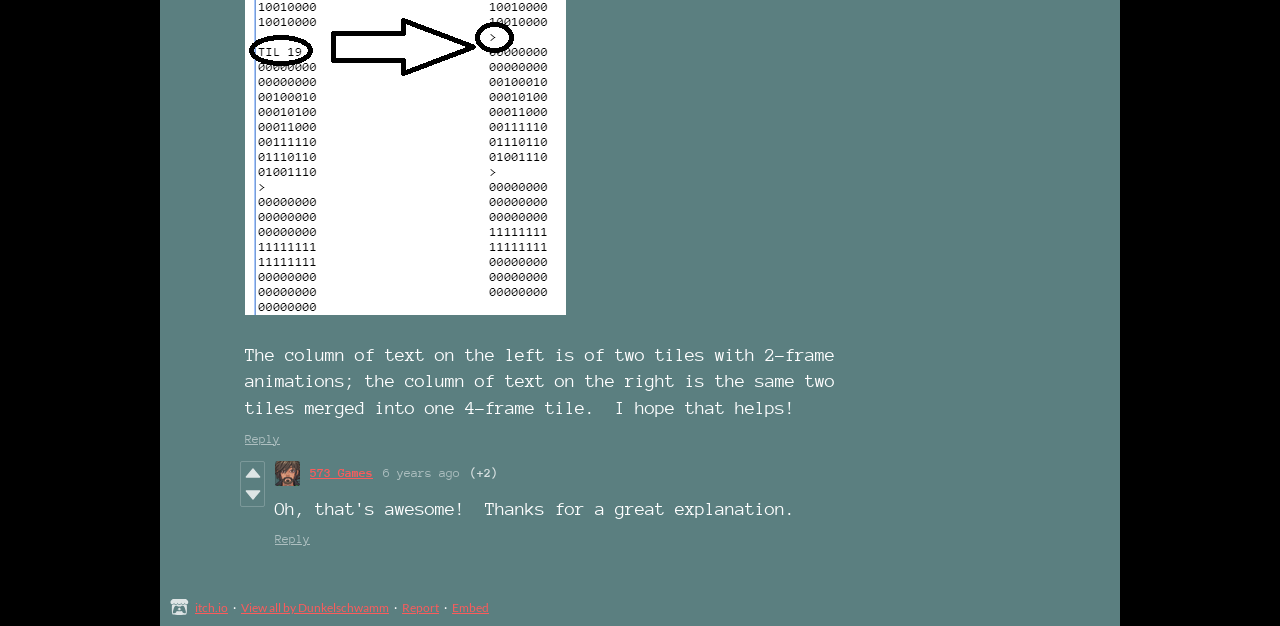Please identify the bounding box coordinates of the region to click in order to complete the given instruction: "Click on the 'Reply' link". The coordinates should be four float numbers between 0 and 1, i.e., [left, top, right, bottom].

[0.191, 0.69, 0.219, 0.712]